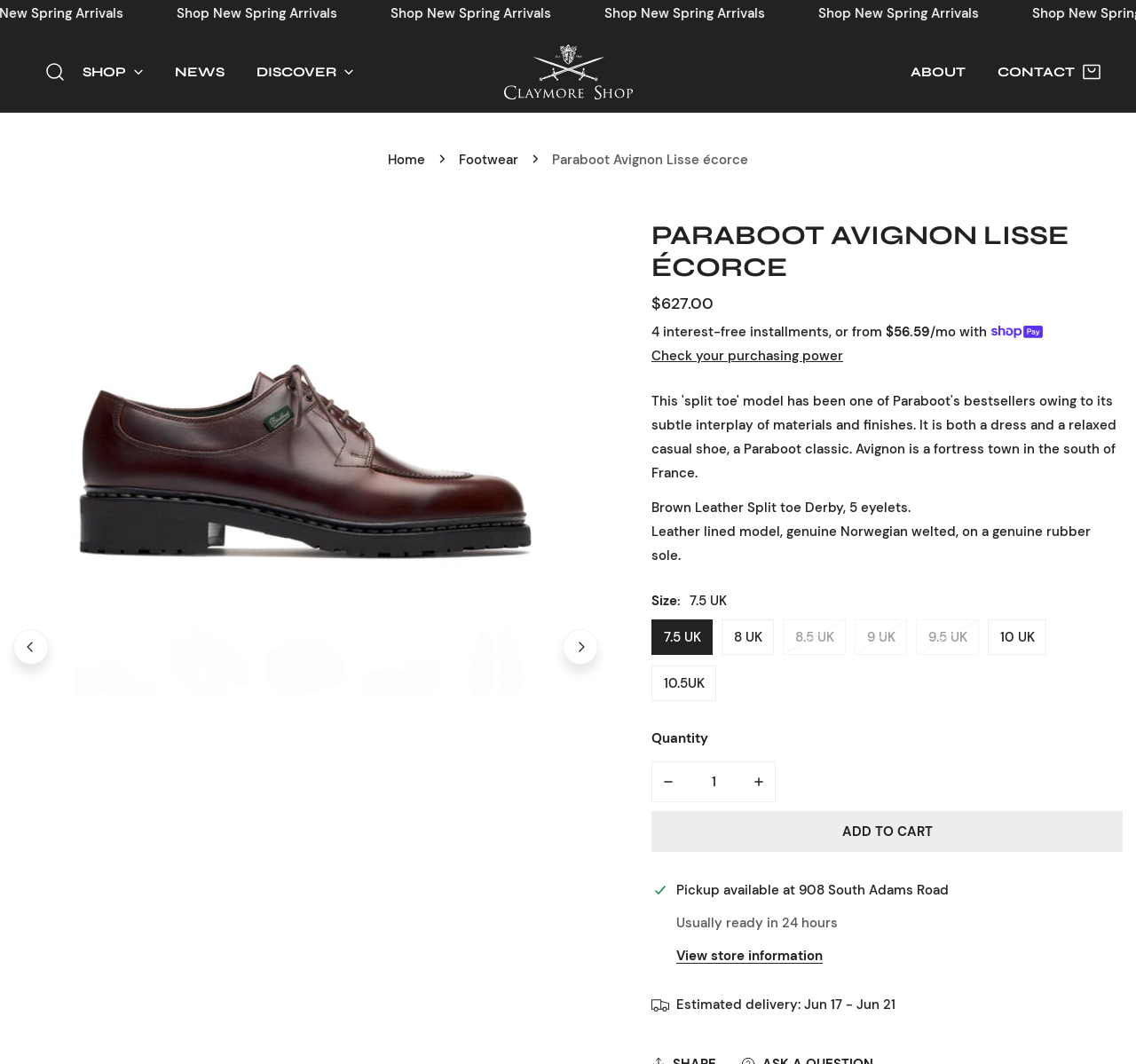Create an in-depth description of the webpage, covering main sections.

This webpage is about a product, specifically a shoe called Paraboot Avignon Lisse écorce, on an e-commerce website called claymoreshop. At the top of the page, there is a navigation menu with links to "Shop New Spring Arrivals", "NEWS", "DISCOVER", "claymoreshop", "ABOUT", and "CONTACT". Below the navigation menu, there is a breadcrumbs navigation section showing the current location as "Home > Footwear > Paraboot Avignon Lisse écorce".

The main content of the page is divided into two sections. On the left side, there is a gallery viewer section with a large image of the shoe and navigation buttons to view previous and next images. On the right side, there is a product information section with a heading "PARABOOT AVIGNON LISSE ÉCORCE" and details about the product, including its regular price, a description of the shoe, and a section to select the size and quantity.

Below the product information section, there are buttons to "ADD TO CART" and "Check your purchasing power". There is also a section showing the estimated delivery time and a link to view store information. At the very bottom of the page, there is a section with links to "Shop New Spring Arrivals", "NEWS", and "DISCOVER" again.

Throughout the page, there are several images, including the product image, a logo of claymoreshop, and icons for navigation and buttons. The overall layout is organized, with clear headings and concise text, making it easy to navigate and find information about the product.